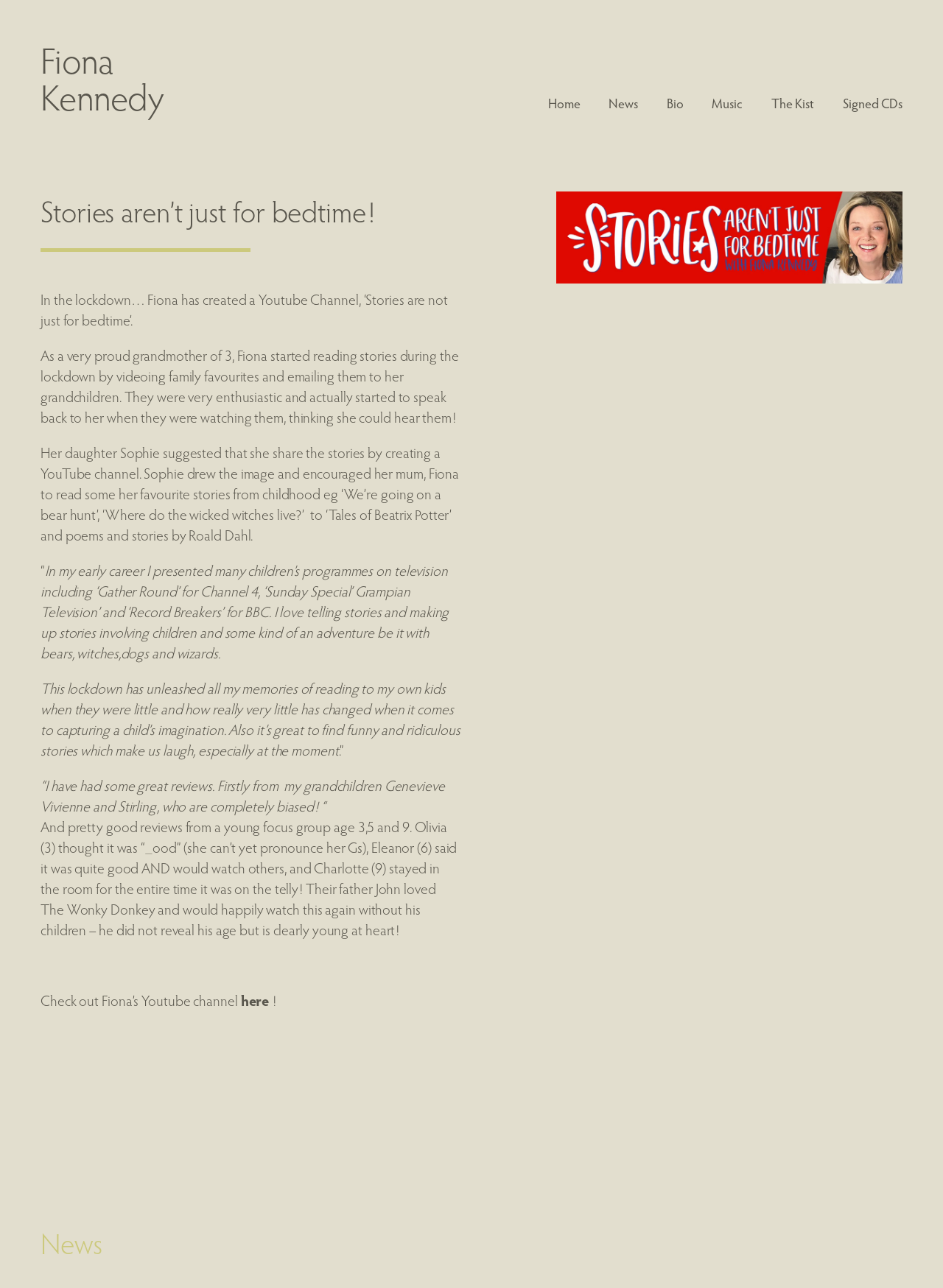Please find and provide the title of the webpage.

Stories aren’t just for bedtime!